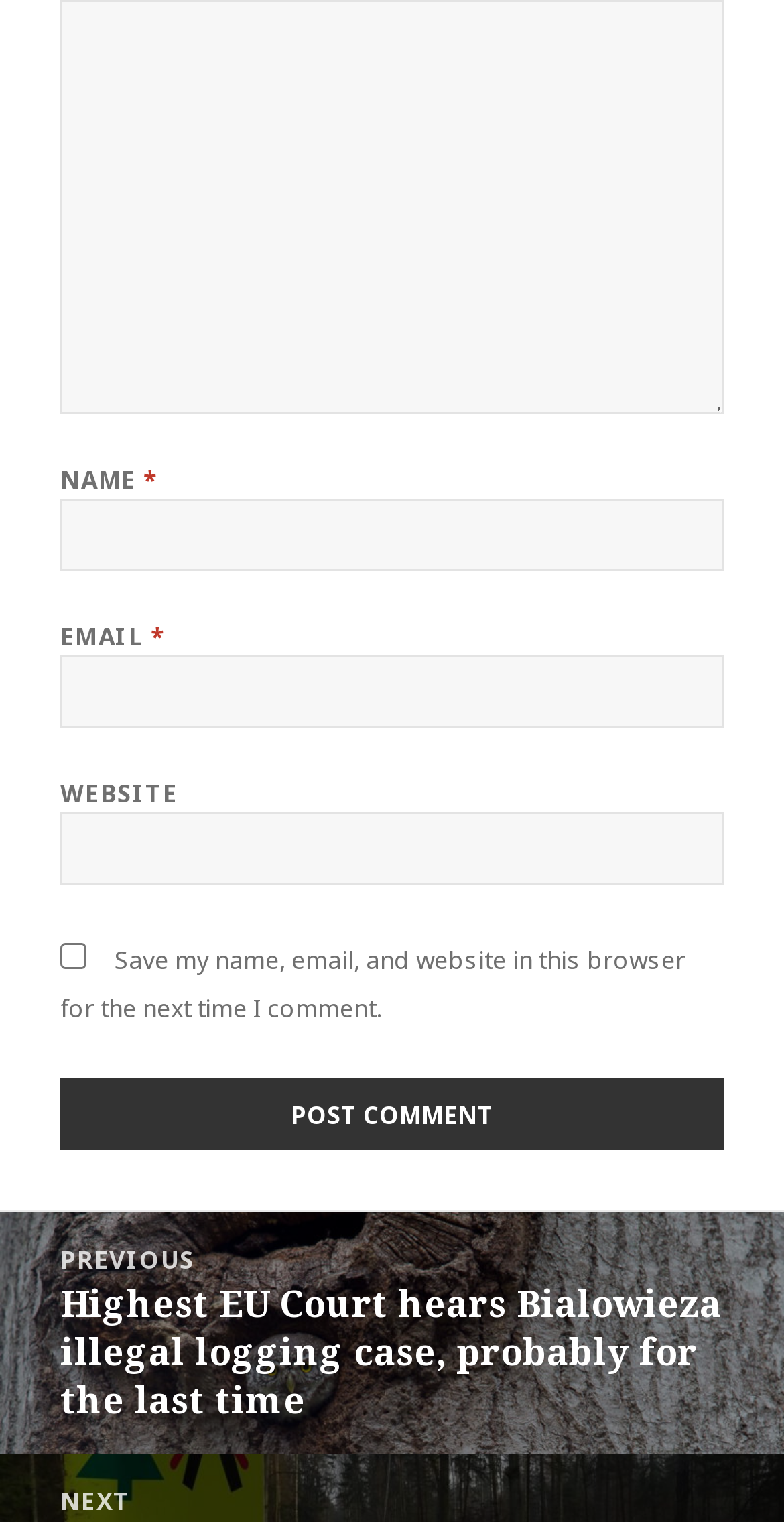Determine the bounding box coordinates for the UI element described. Format the coordinates as (top-left x, top-left y, bottom-right x, bottom-right y) and ensure all values are between 0 and 1. Element description: parent_node: WEBSITE name="url"

[0.077, 0.534, 0.923, 0.582]